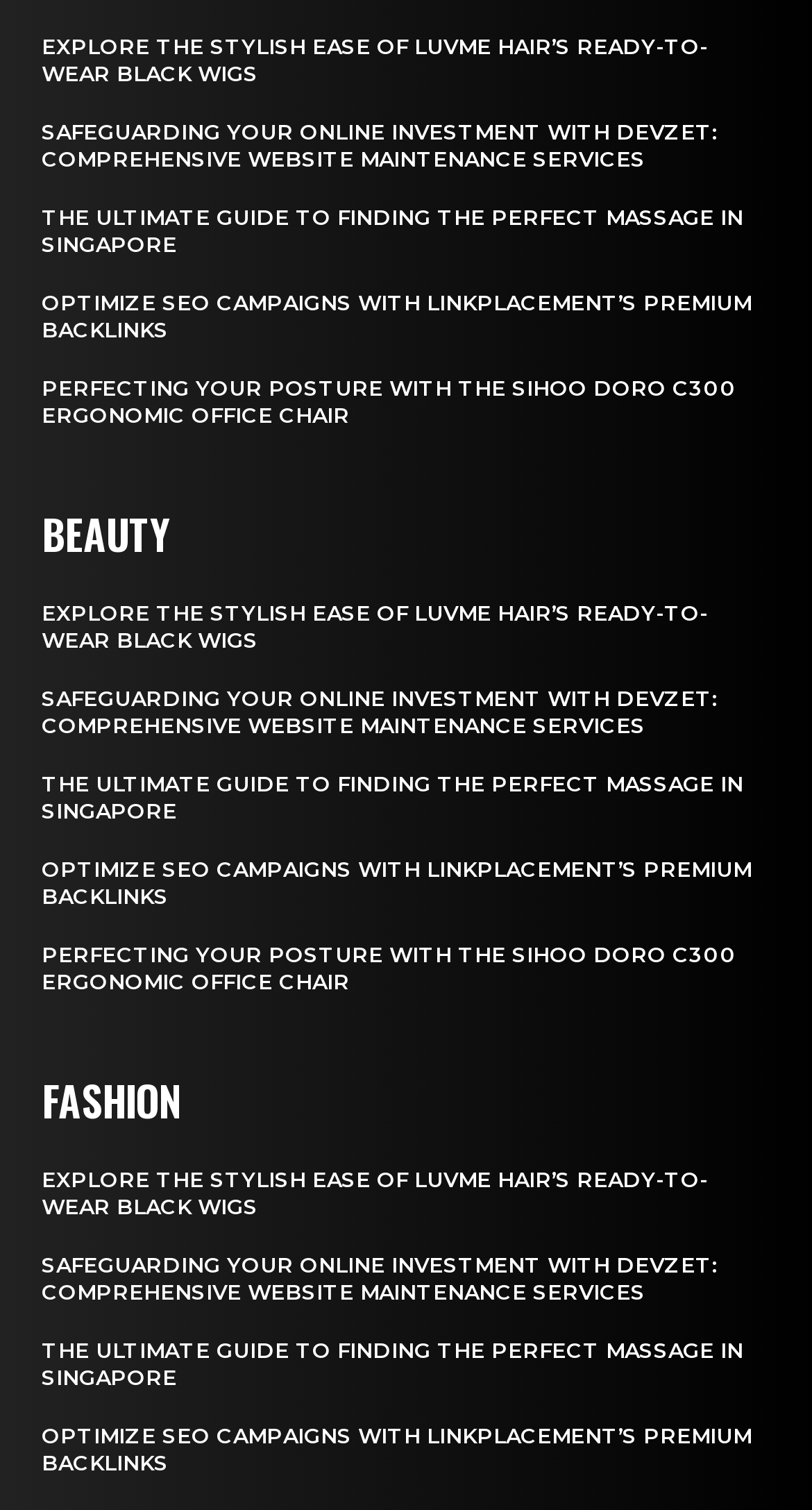How many categories are listed on the webpage?
Utilize the image to construct a detailed and well-explained answer.

The webpage has two categories listed, which are 'BEAUTY' and 'FASHION', as indicated by the headings on the webpage.